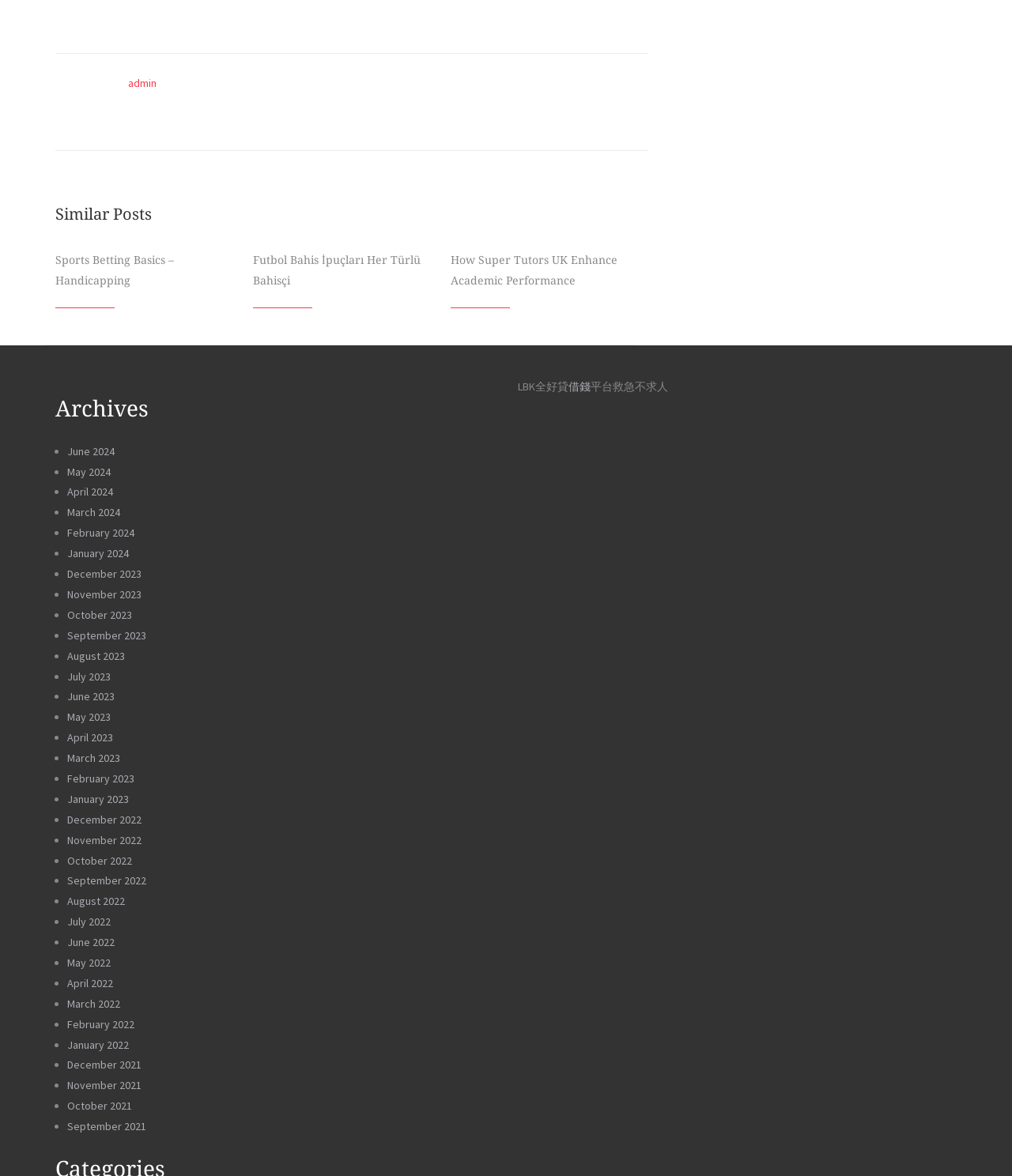Could you determine the bounding box coordinates of the clickable element to complete the instruction: "read 'Sports Betting Basics – Handicapping'"? Provide the coordinates as four float numbers between 0 and 1, i.e., [left, top, right, bottom].

[0.055, 0.216, 0.172, 0.244]